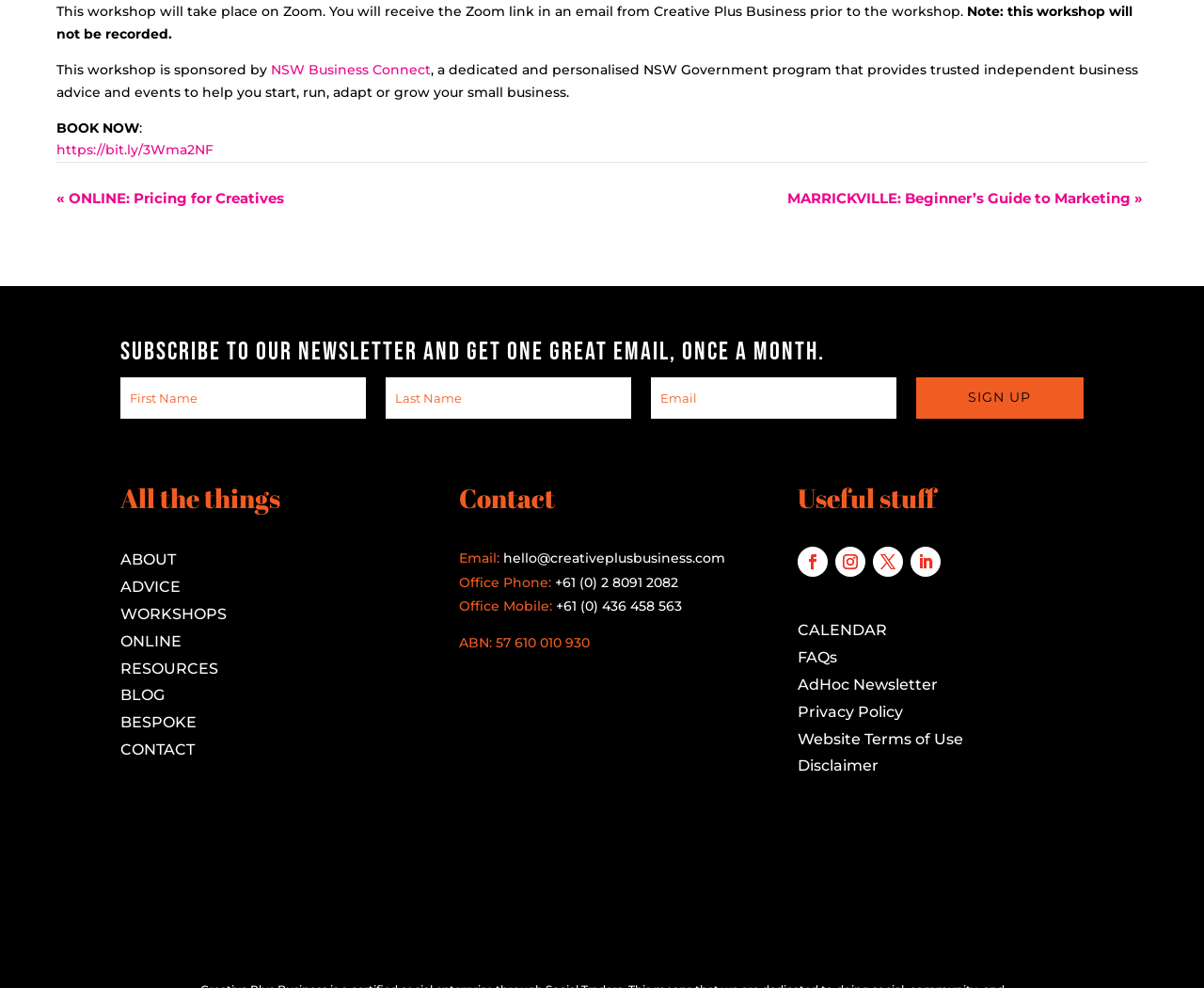Please determine the bounding box coordinates of the area that needs to be clicked to complete this task: 'Click the ABOUT link'. The coordinates must be four float numbers between 0 and 1, formatted as [left, top, right, bottom].

[0.1, 0.558, 0.146, 0.576]